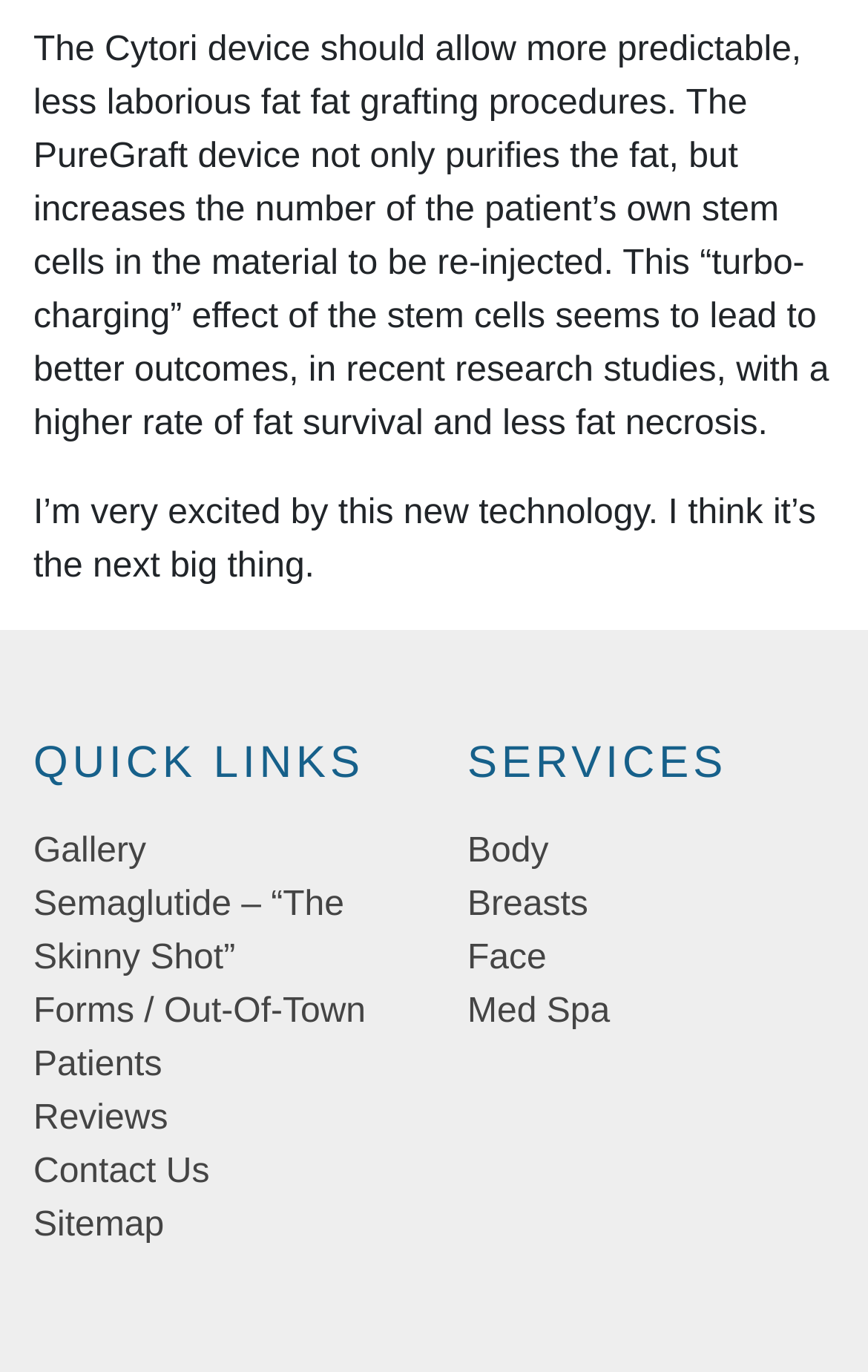Using the element description: "Semaglutide – “The Skinny Shot”", determine the bounding box coordinates. The coordinates should be in the format [left, top, right, bottom], with values between 0 and 1.

[0.038, 0.646, 0.397, 0.712]